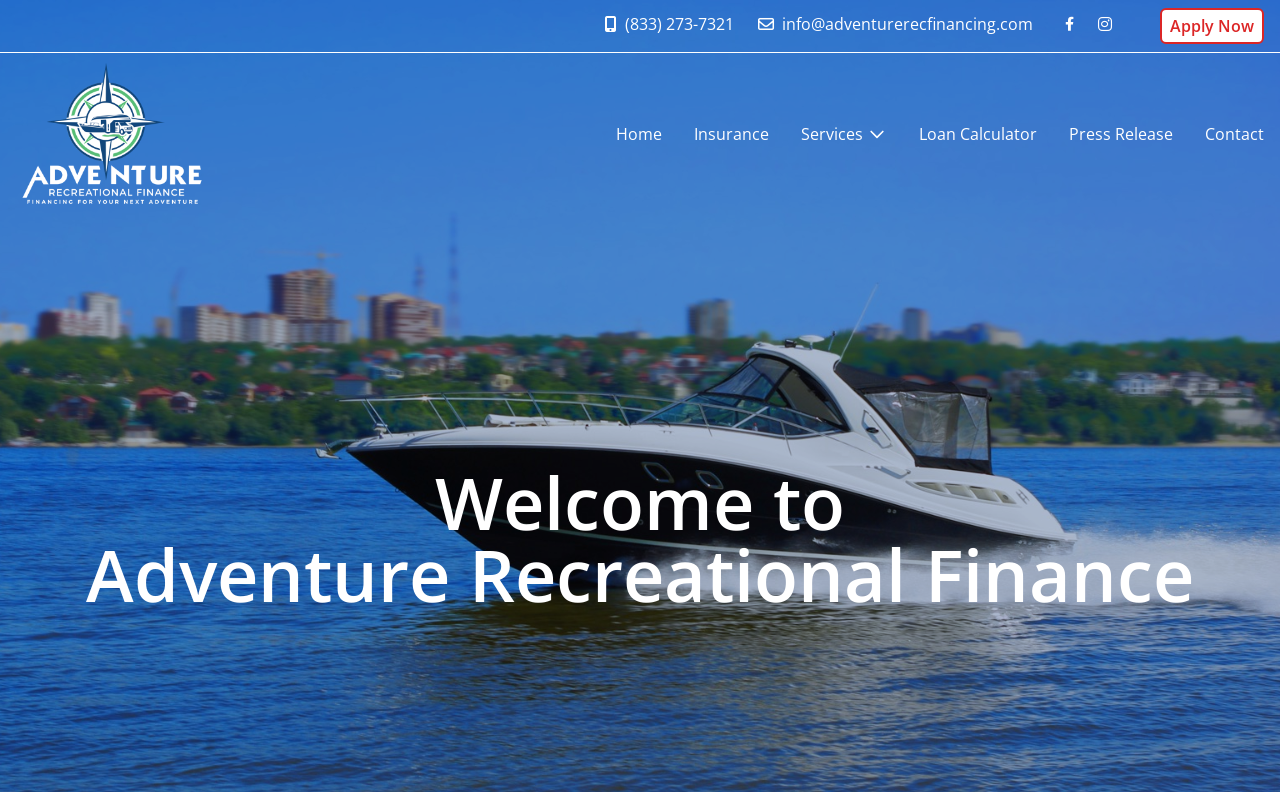Can you identify and provide the main heading of the webpage?

Welcome to Adventure Recreational Finance